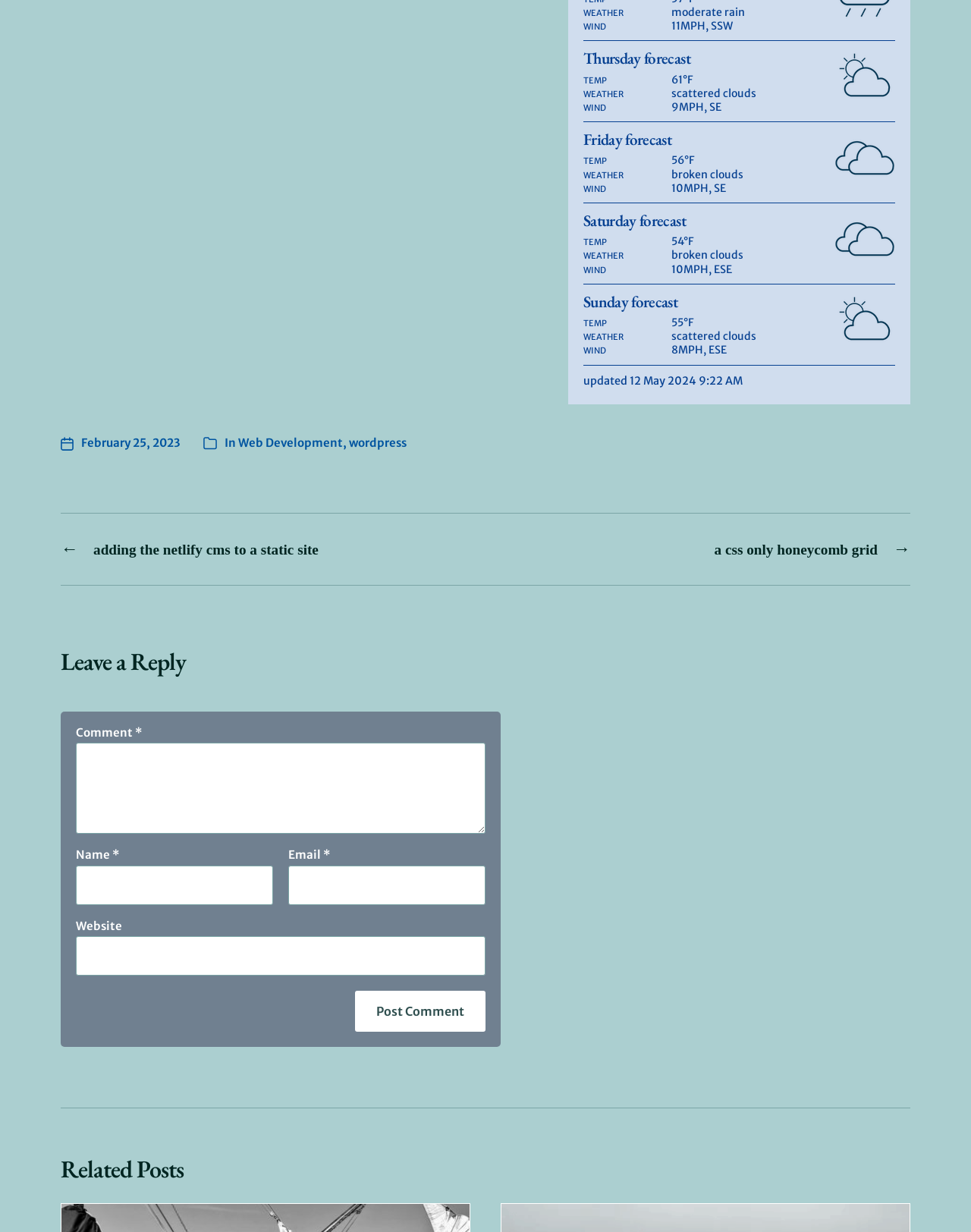What is the current weather?
Kindly offer a comprehensive and detailed response to the question.

The current weather is moderate rain, which can be found in the first section of the webpage, where it says 'WEATHER' and 'moderate rain'.